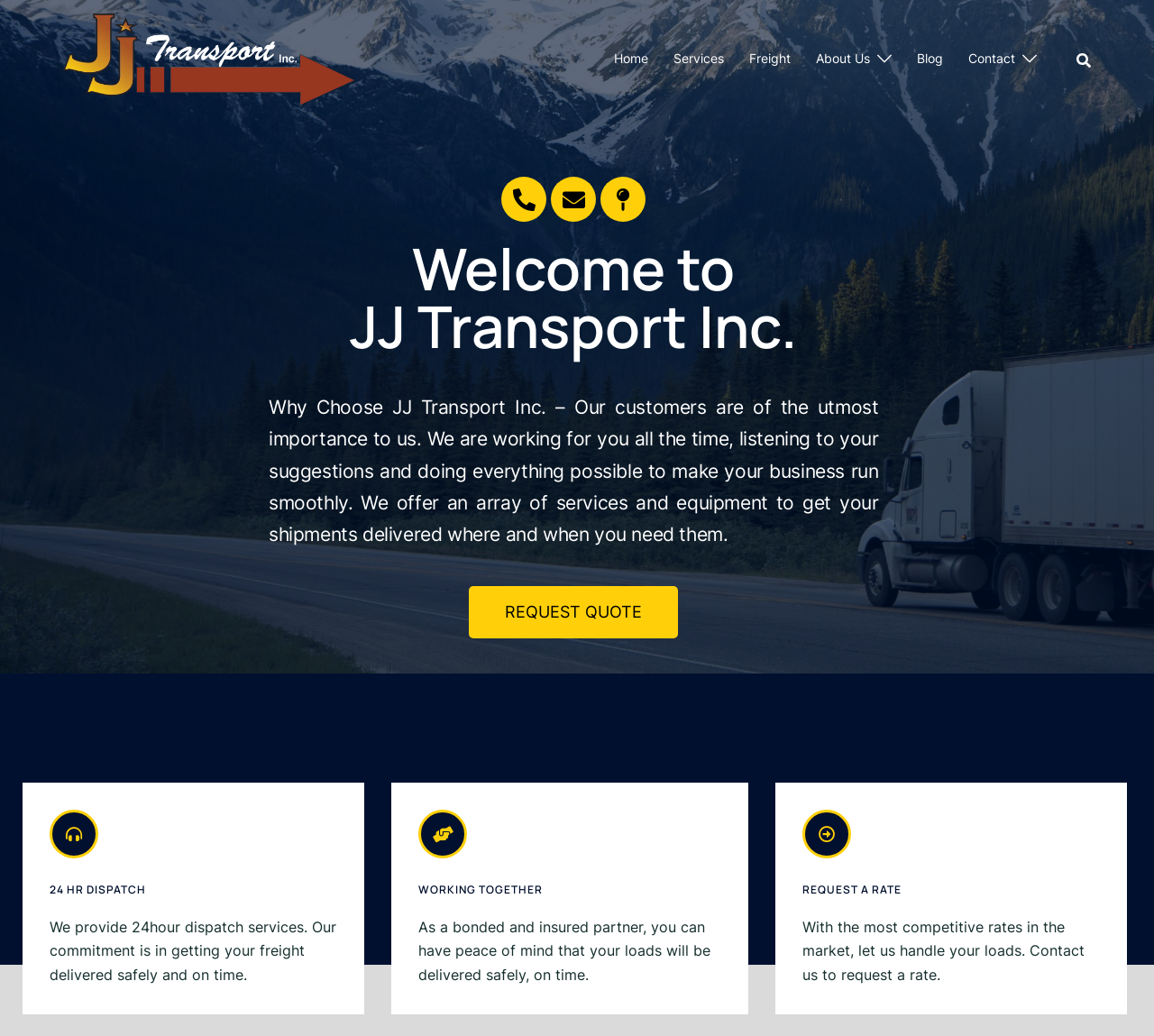What is the company name?
Based on the content of the image, thoroughly explain and answer the question.

The company name can be found in the top-left corner of the webpage, where it is written as 'JJ Transport Inc.' in a logo format, and also as a link with the same text.